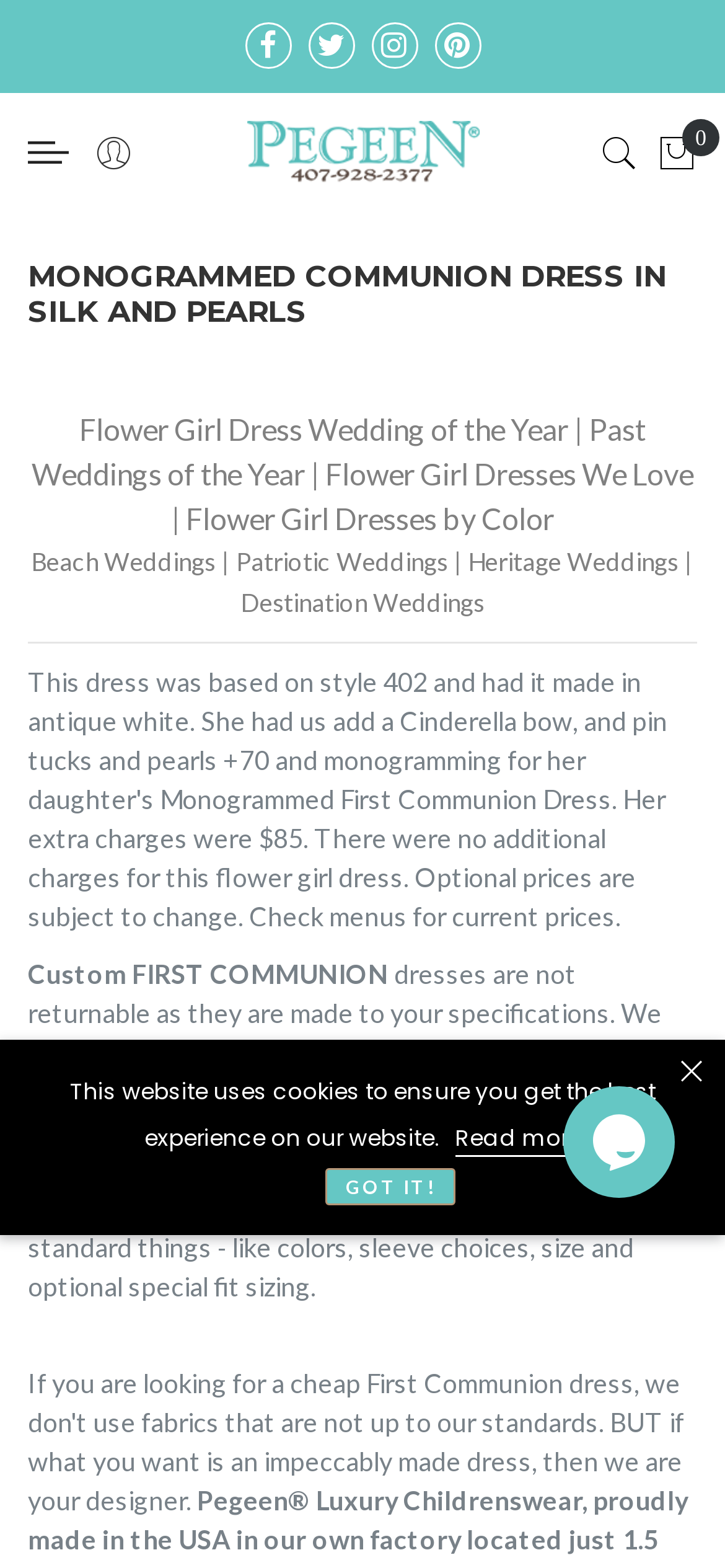Use a single word or phrase to answer the question: 
What is the purpose of the chat widget?

To chat